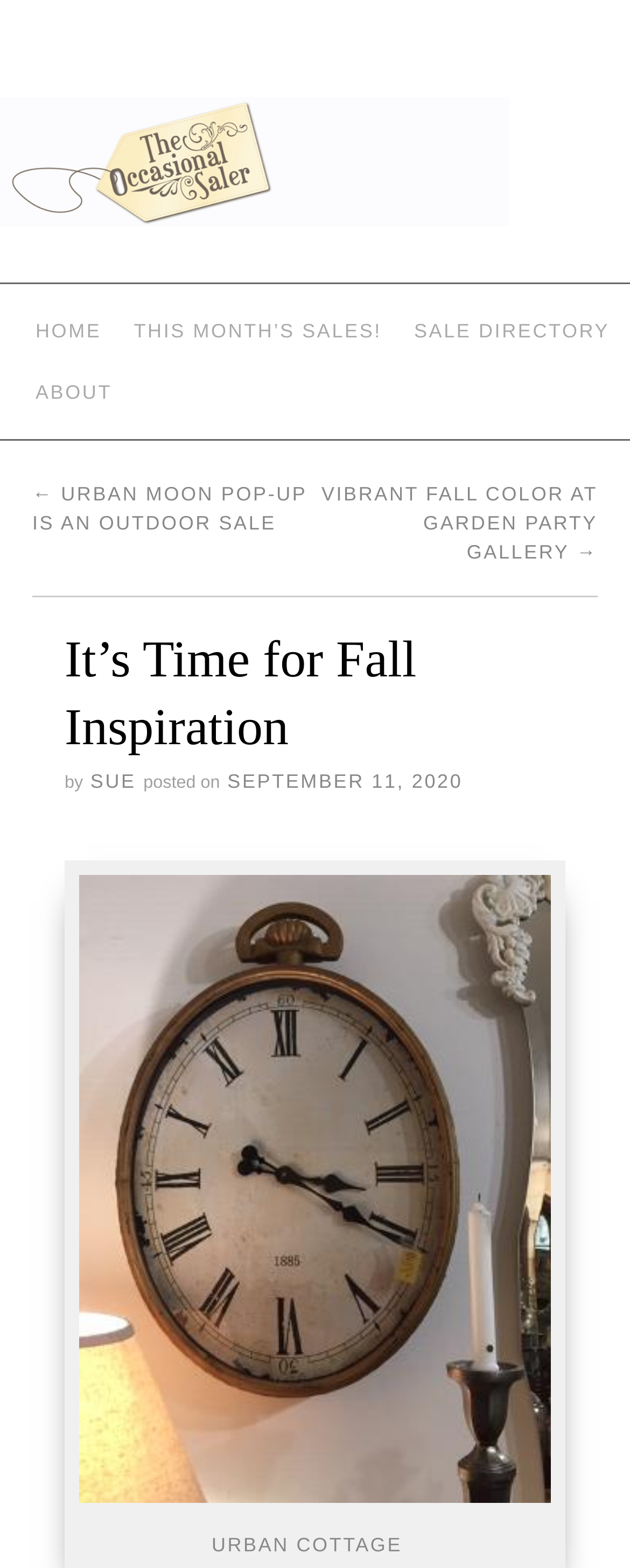Pinpoint the bounding box coordinates of the area that must be clicked to complete this instruction: "Explore Work at the Academy".

None